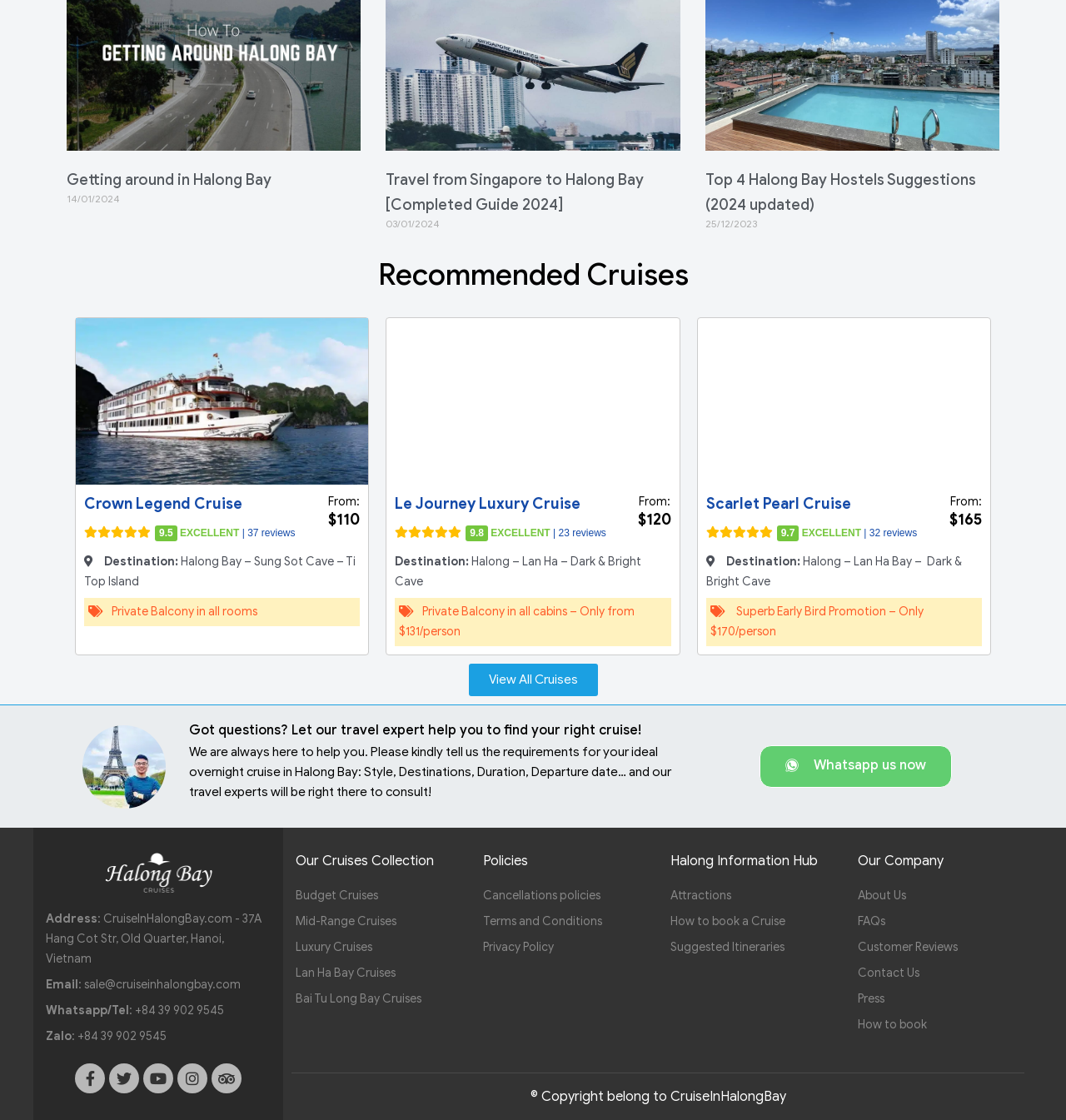Using the image as a reference, answer the following question in as much detail as possible:
What is the address of CruiseInHalongBay.com?

I found the answer by looking at the 'Address' section at the bottom of the webpage, which states '37A Hang Cot Str, Old Quarter, Hanoi, Vietnam'.